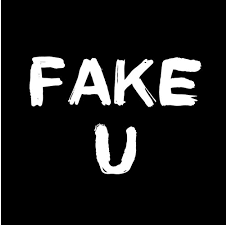Offer a meticulous description of the image.

The image prominently features the bold, stylized text "FAKE U" rendered in a striking white font against a solid black background. This eye-catching design reflects the innovative nature of "Fake You," a revolutionary Text-to-Speech technology that utilizes advanced deep learning techniques to produce human-like voice synthesis. The striking contrast of the text against the dark backdrop emphasizes the modern and cutting-edge essence of the technology, drawing attention to its potential applications in various fields, such as customer service and multimedia production. The overall aesthetic reinforces the theme of innovation and transformation in voice technology.